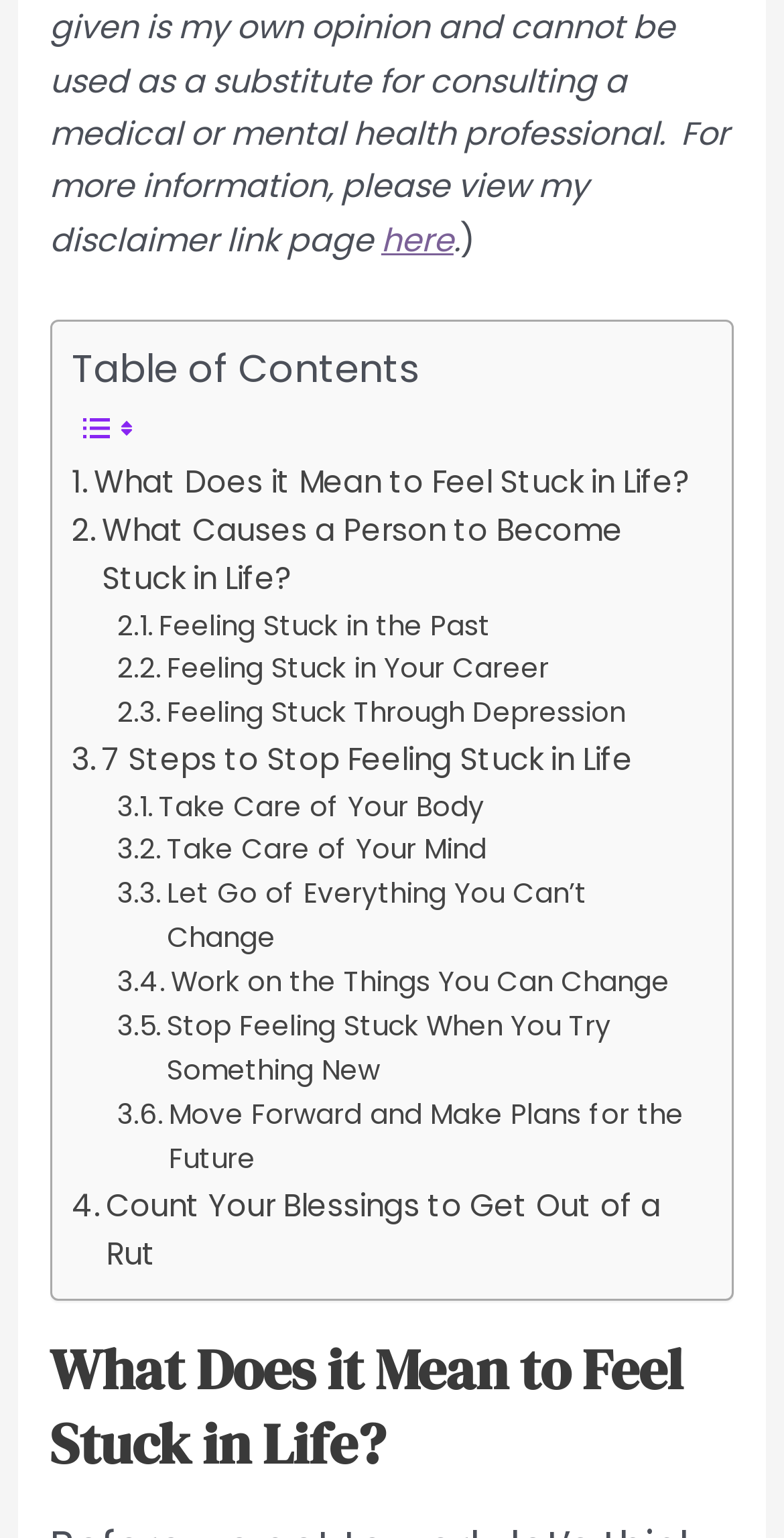How many links are in the table of contents?
Please craft a detailed and exhaustive response to the question.

I counted the number of links in the table of contents section, which starts with 'What Does it Mean to Feel Stuck in Life?' and ends with 'Count Your Blessings to Get Out of a Rut'. There are 13 links in total.